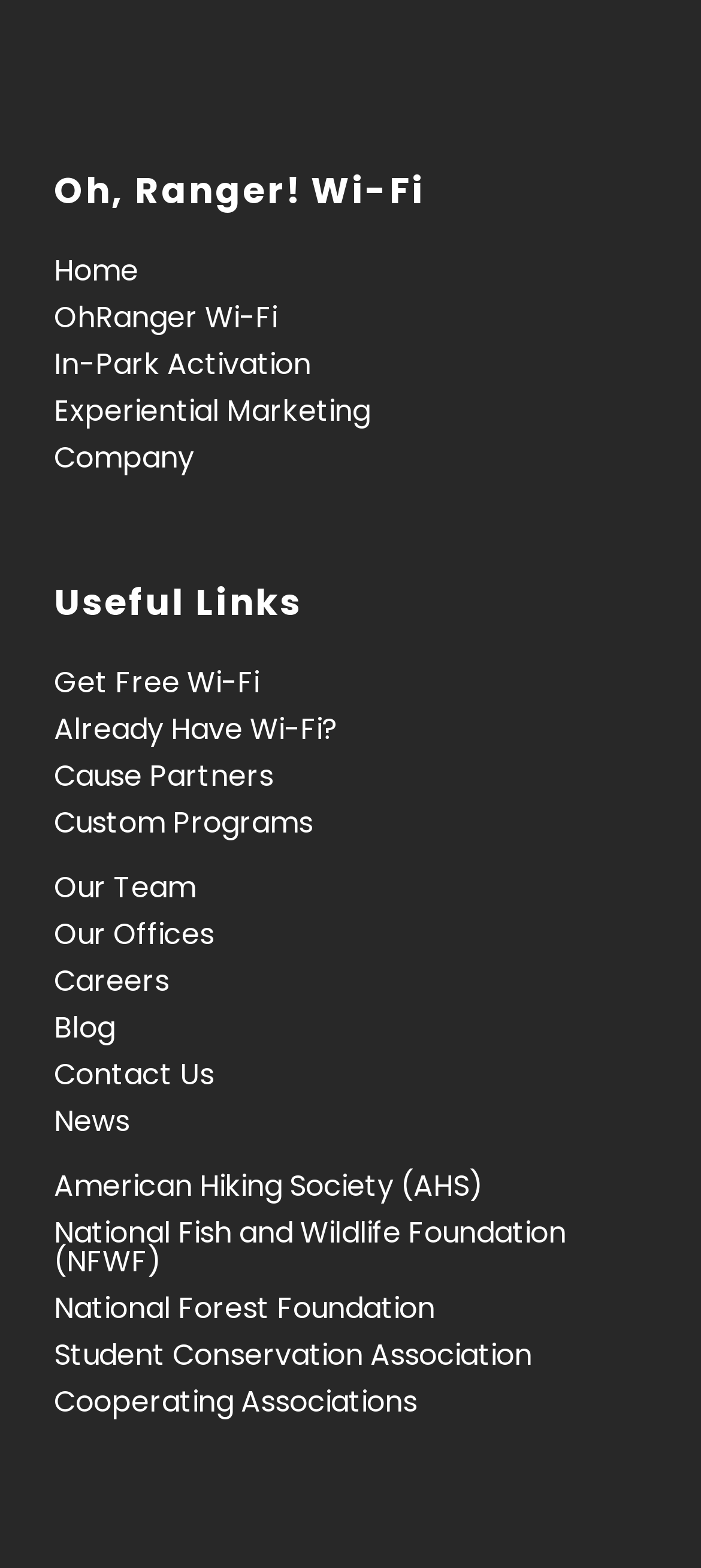Determine the bounding box coordinates of the UI element that matches the following description: "Blog". The coordinates should be four float numbers between 0 and 1 in the format [left, top, right, bottom].

[0.077, 0.643, 0.164, 0.669]